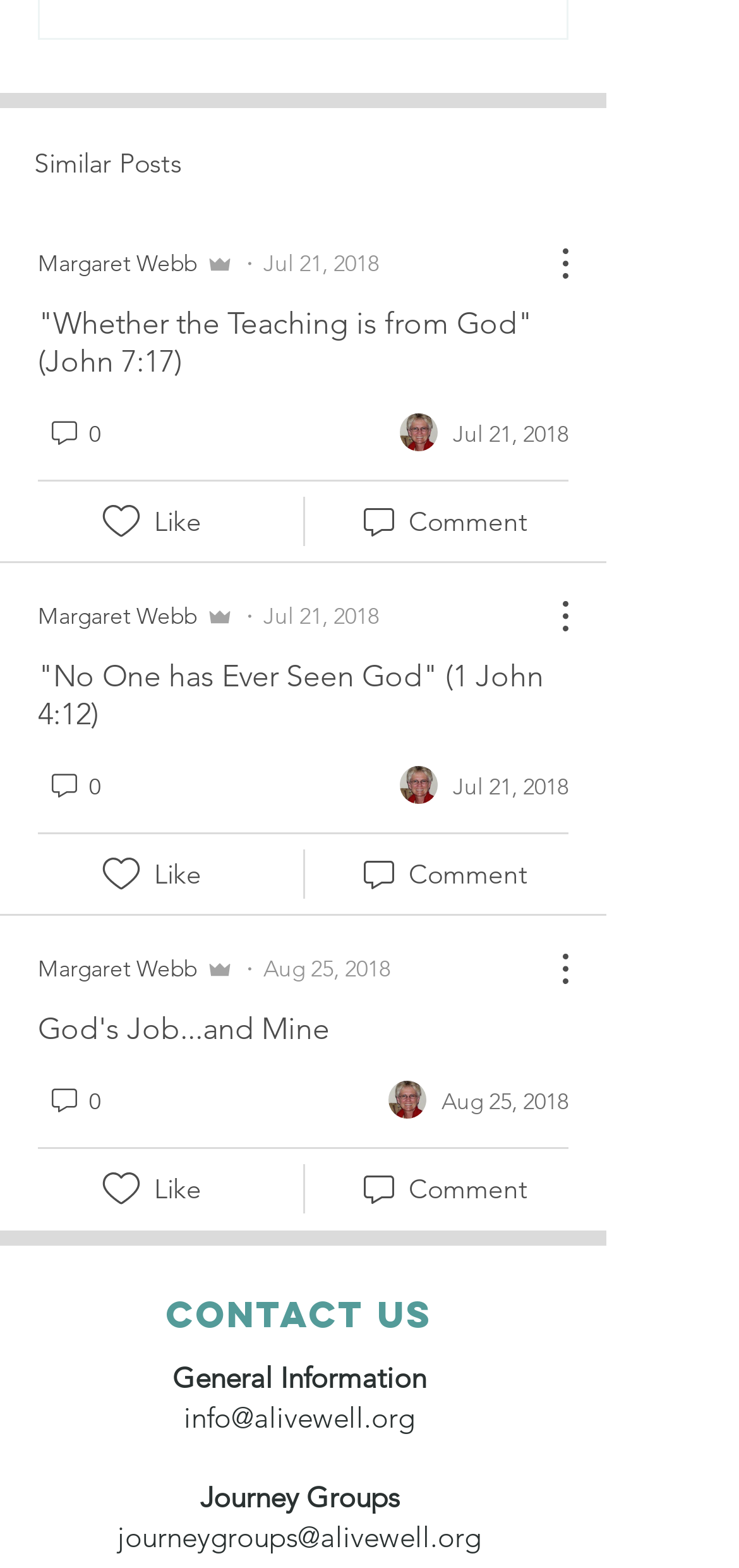Determine the bounding box coordinates for the UI element described. Format the coordinates as (top-left x, top-left y, bottom-right x, bottom-right y) and ensure all values are between 0 and 1. Element description: parent_node: Like aria-label="Likes icon unchecked"

[0.131, 0.744, 0.198, 0.773]